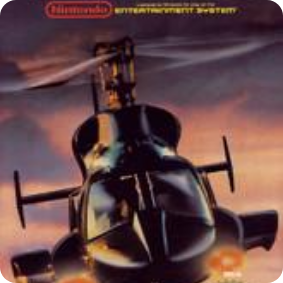Provide a comprehensive description of the image.

The image features the cover art for the video game "NES - Air Wolf," designed for the Nintendo Entertainment System. The artwork prominently displays a striking helicopter, potentially modeled after the iconic Airwolf from the 1980s television series. The helicopter is depicted in a dramatic, low-angle view, emphasizing its sleek design and menacing presence as it appears to soar against a vivid, sunset backdrop. The sunset casts warm hues and highlights on the helicopter, giving it a cinematic feel. 

In the top corner, the iconic "Nintendo Entertainment System" logo is visible, affirming the game's affiliation with one of the most beloved gaming consoles of its time. Accompanying this image, the product section includes the game's title, the regular price of $14.99 CAD, showcasing it as an accessible classic for video game enthusiasts and collectors alike.